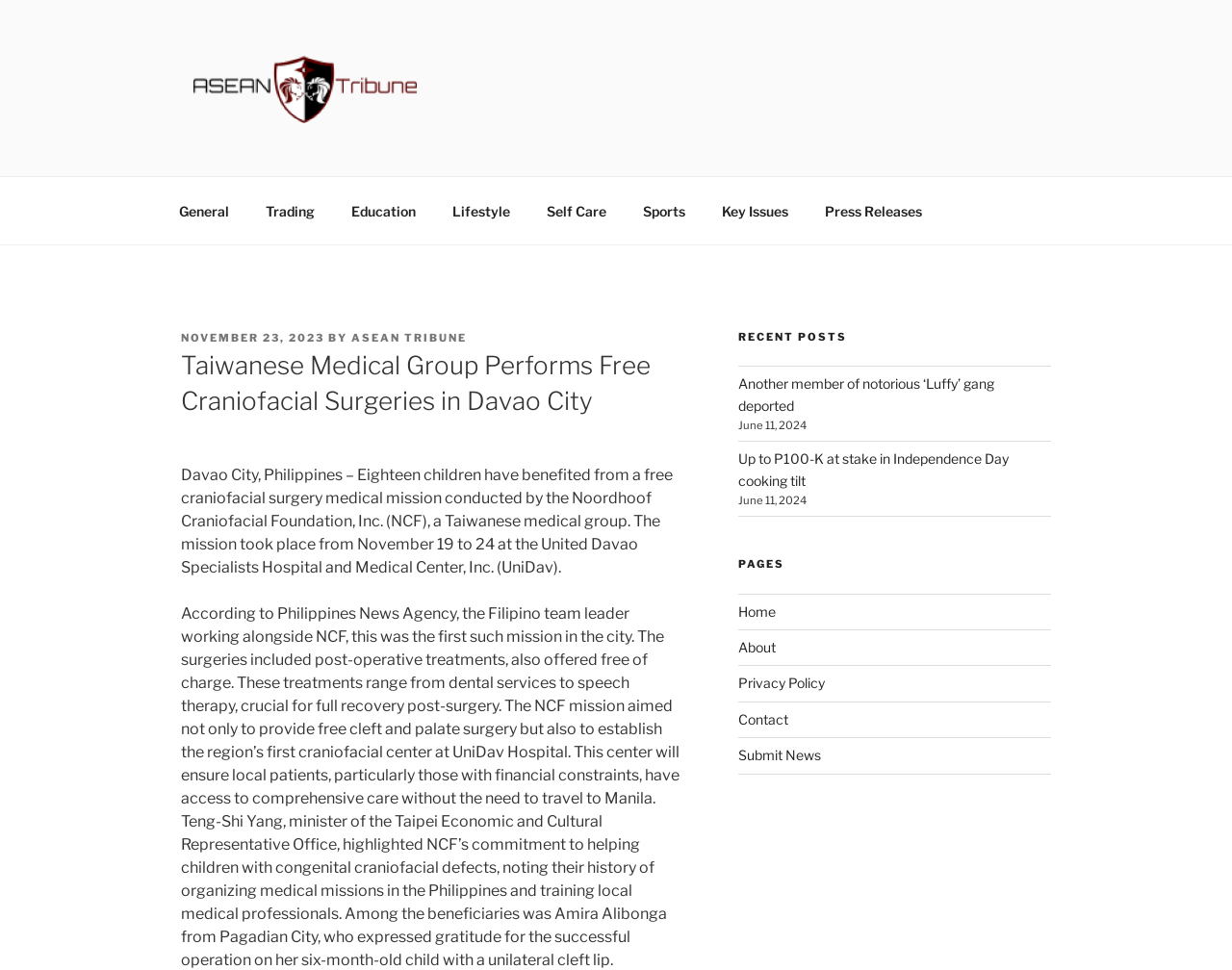Determine the bounding box coordinates of the target area to click to execute the following instruction: "Read the article posted on November 23, 2023."

[0.147, 0.341, 0.263, 0.355]